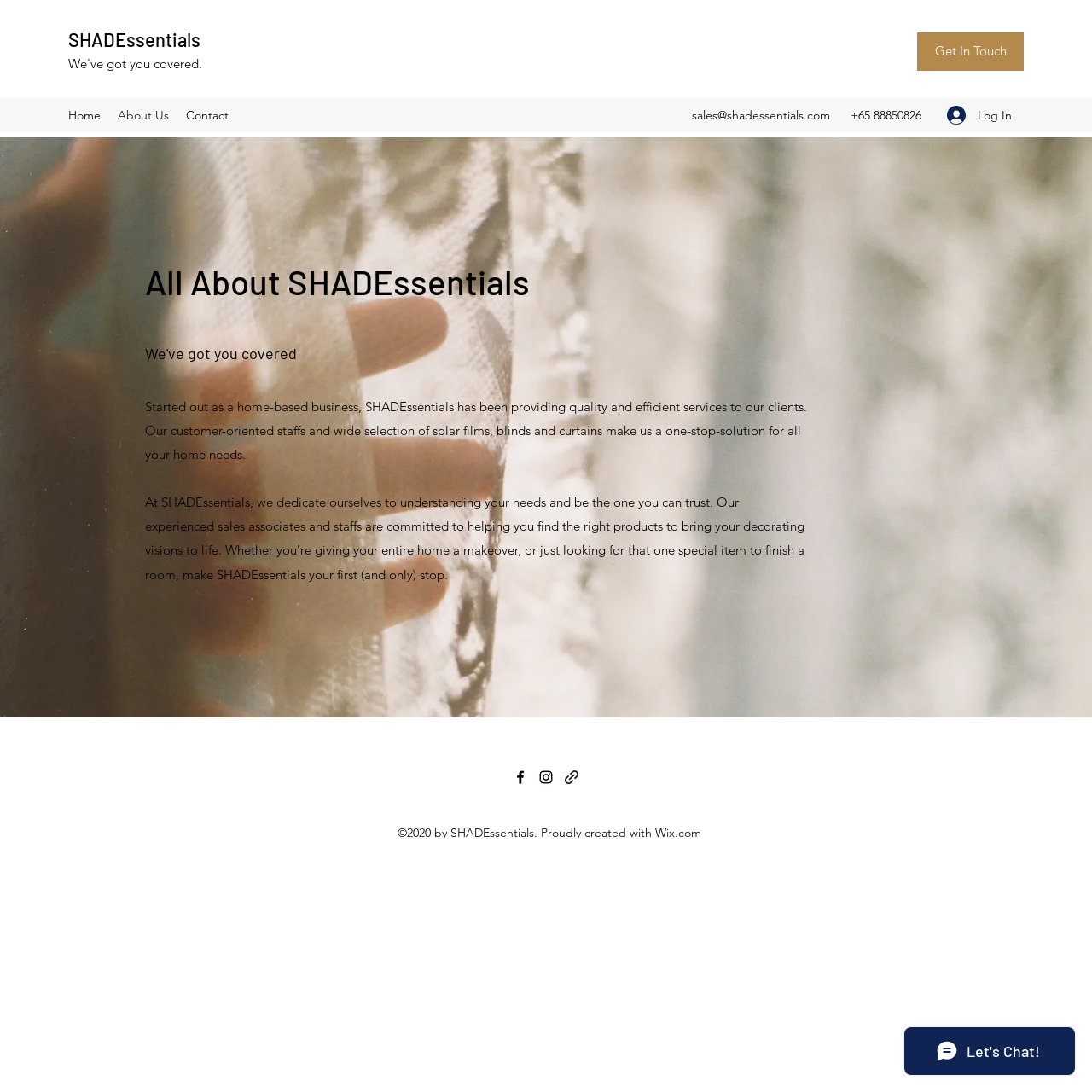Please identify the bounding box coordinates of the region to click in order to complete the given instruction: "Log in to the account". The coordinates should be four float numbers between 0 and 1, i.e., [left, top, right, bottom].

[0.856, 0.091, 0.938, 0.12]